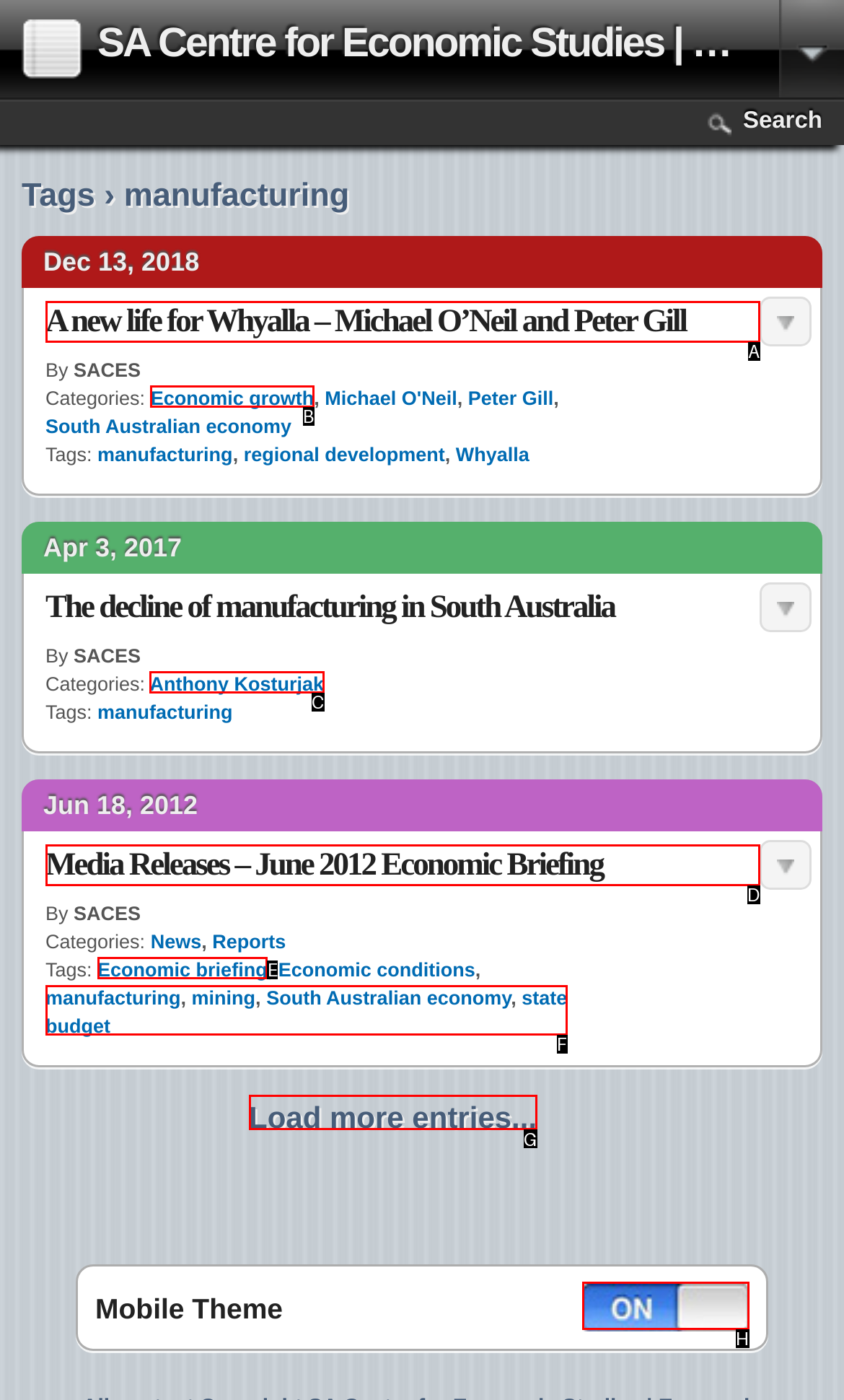Select the letter of the UI element that matches this task: View more entries
Provide the answer as the letter of the correct choice.

G